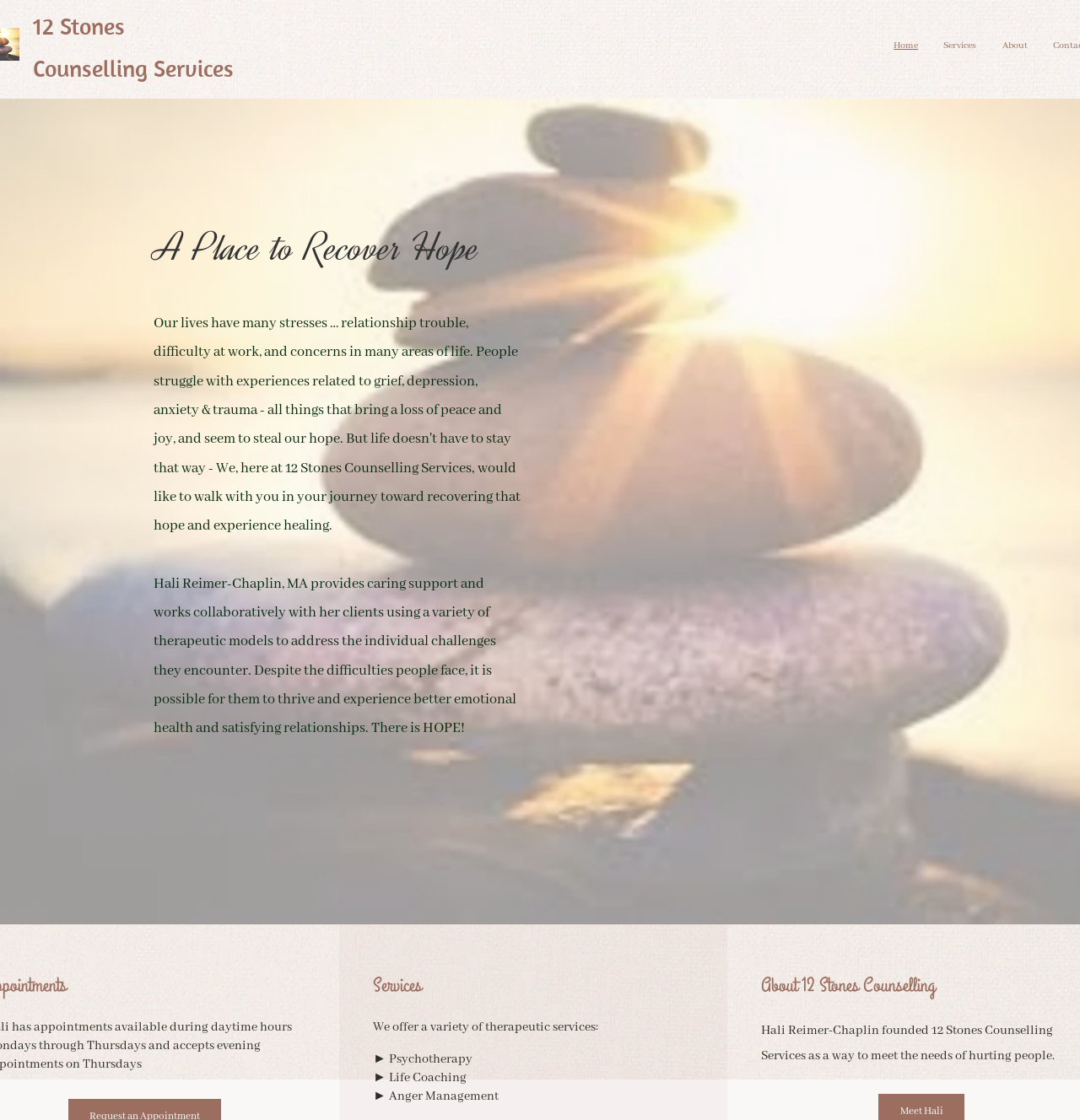Carefully examine the image and provide an in-depth answer to the question: What is the name of the counseling service?

I found the answer by looking at the heading element with the text '12 Stones Counselling Services' which is a prominent element on the webpage, indicating that it is the name of the counseling service.